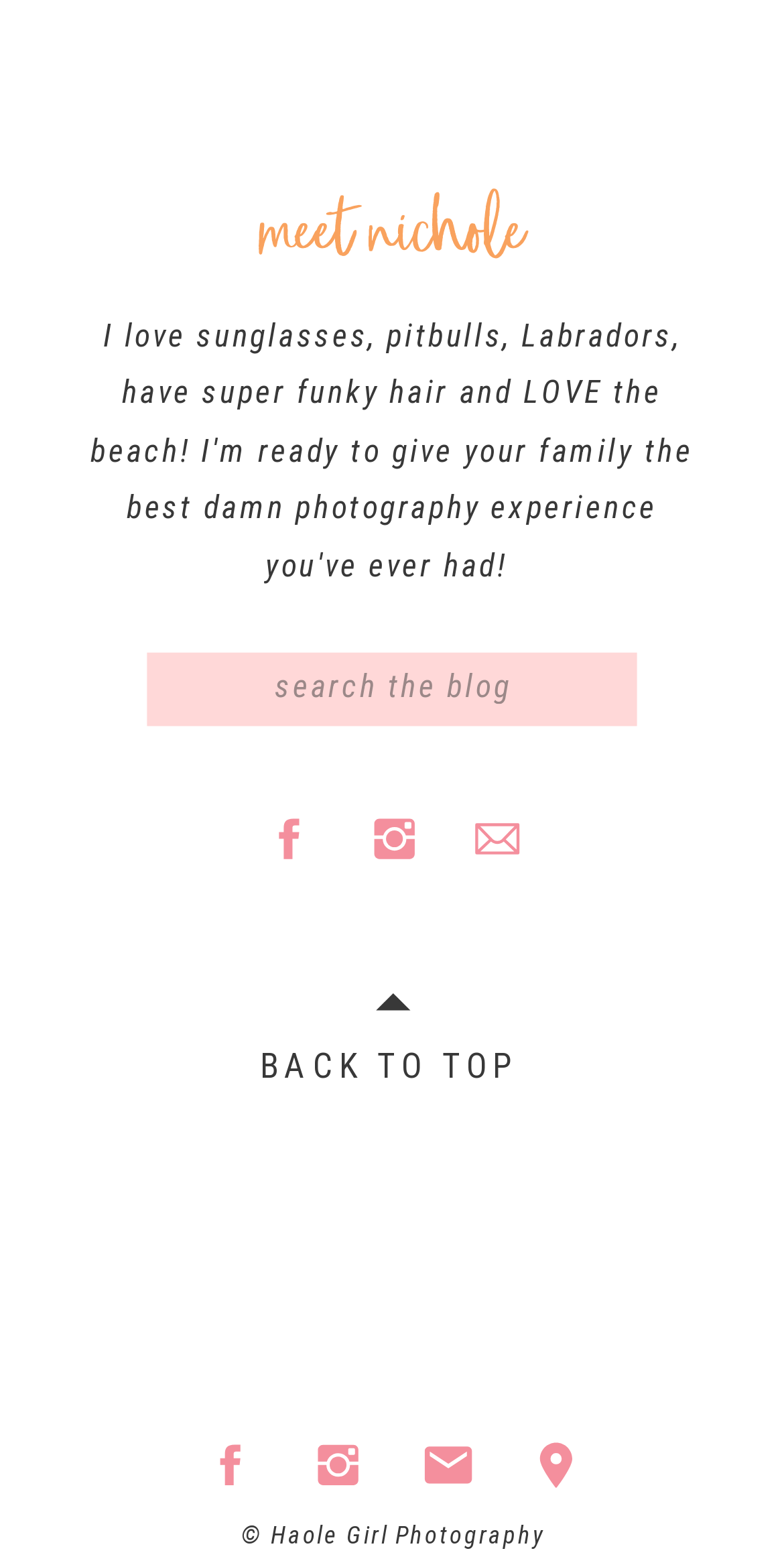How many images are there on the webpage?
Using the information from the image, give a concise answer in one word or a short phrase.

9